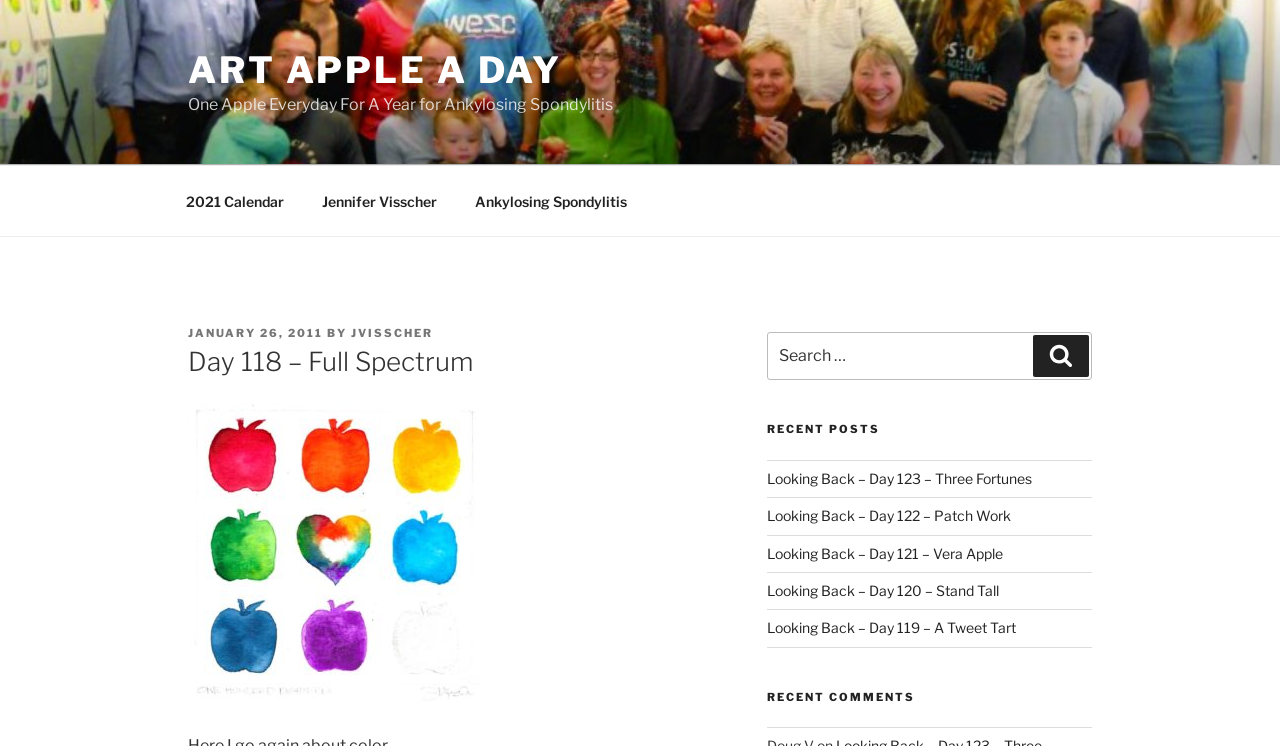Identify the headline of the webpage and generate its text content.

Day 118 – Full Spectrum